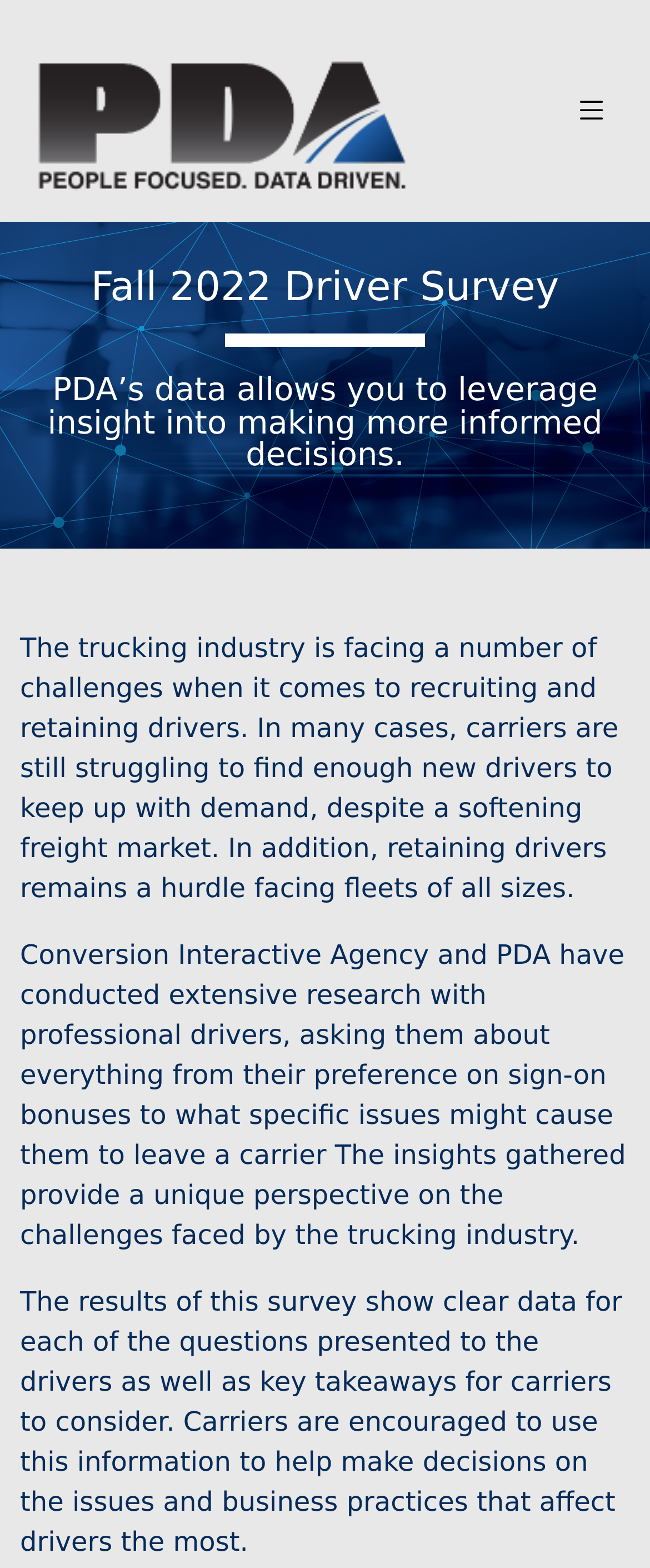What is the current state of the trucking industry?
Please give a detailed and thorough answer to the question, covering all relevant points.

According to the webpage, the trucking industry is facing challenges, specifically in recruiting and retaining drivers, as mentioned in the text, 'The trucking industry is facing a number of challenges when it comes to recruiting and retaining drivers.'